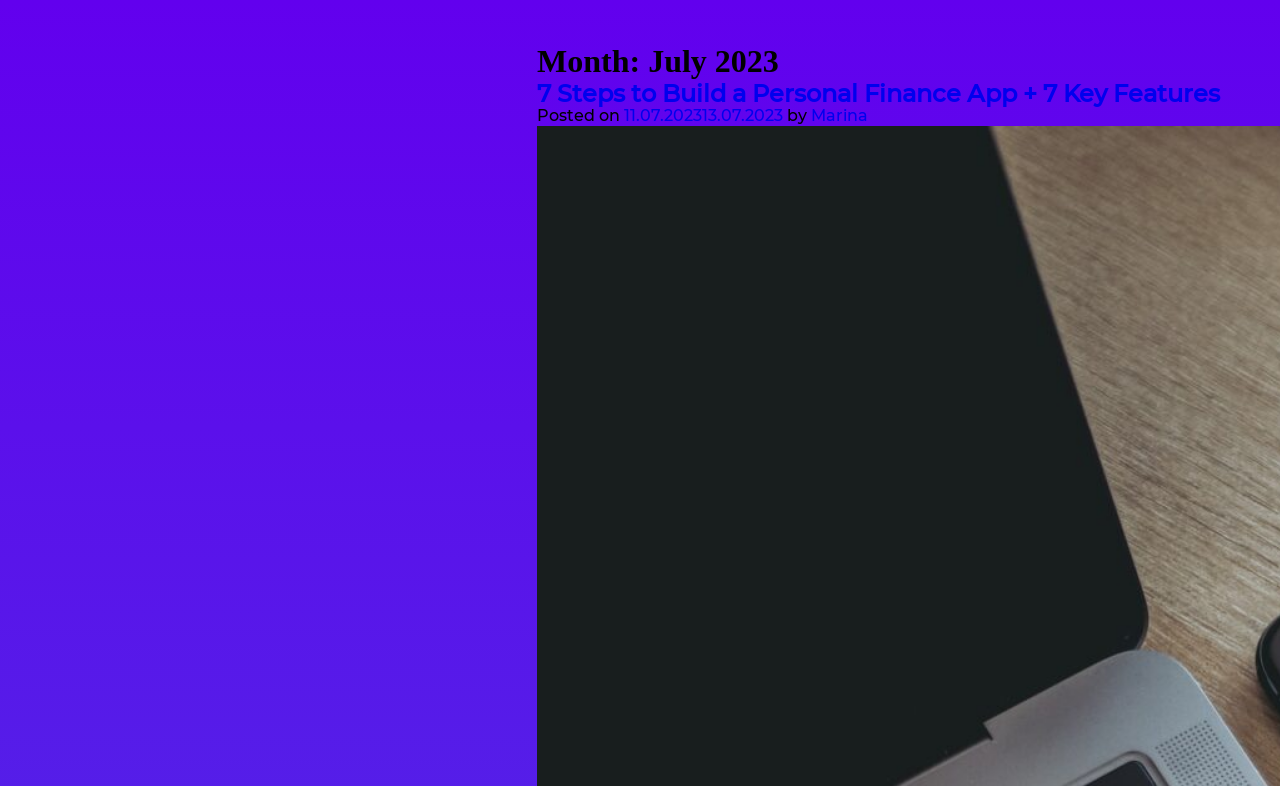When was the article posted?
Please provide a comprehensive answer to the question based on the webpage screenshot.

I found the posting date by examining the link element with the text '11.07.202313.07.2023' which is located near the 'Posted on' static text element. The date is split into two time elements, but I combined them to get the full posting date.